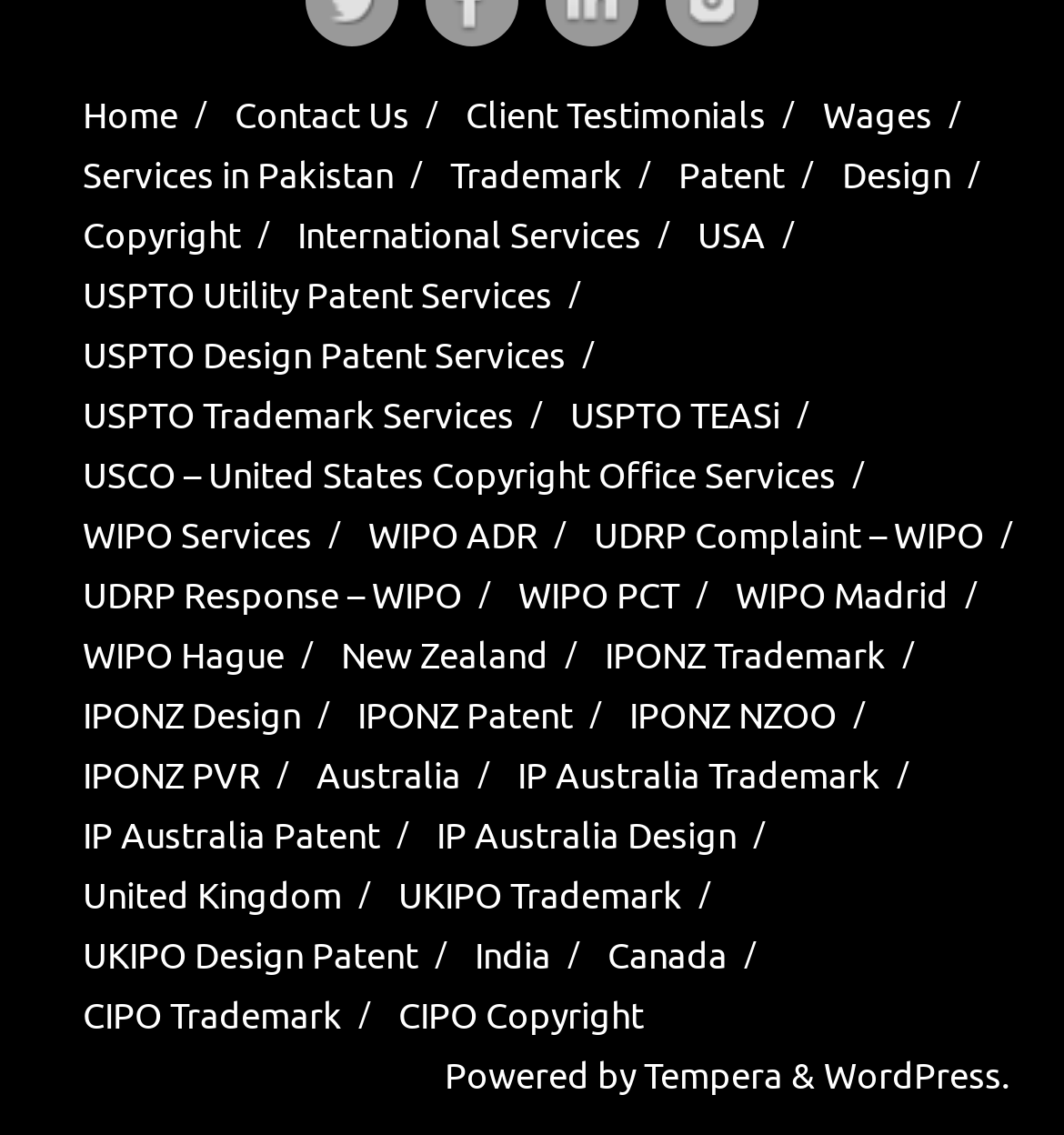Using the provided element description: "WIPO Services", determine the bounding box coordinates of the corresponding UI element in the screenshot.

[0.078, 0.455, 0.293, 0.494]